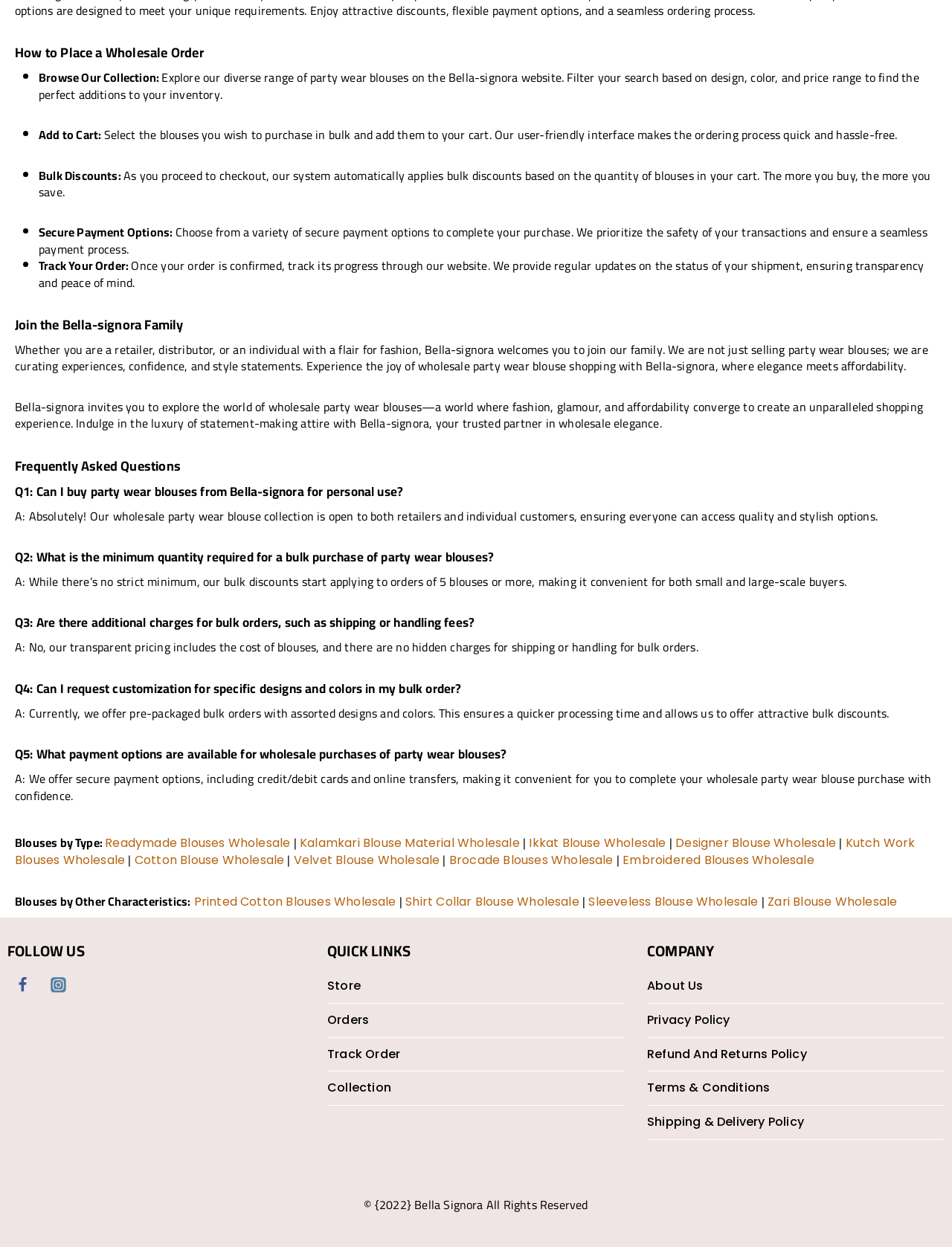Predict the bounding box of the UI element based on this description: "Refund And Returns Policy".

[0.68, 0.832, 0.992, 0.86]